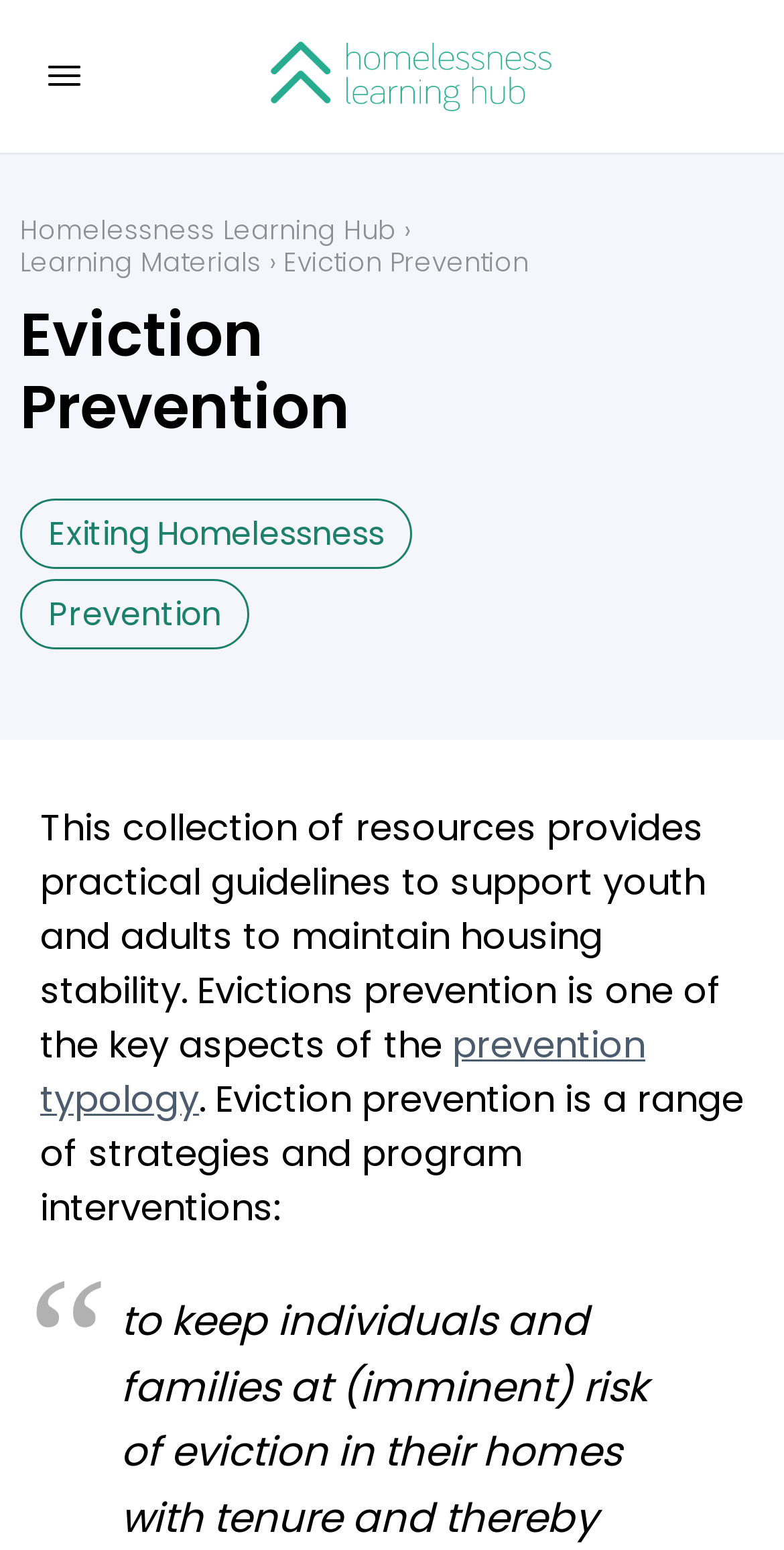What is one of the key aspects of eviction prevention?
Using the image as a reference, answer the question with a short word or phrase.

Prevention typology